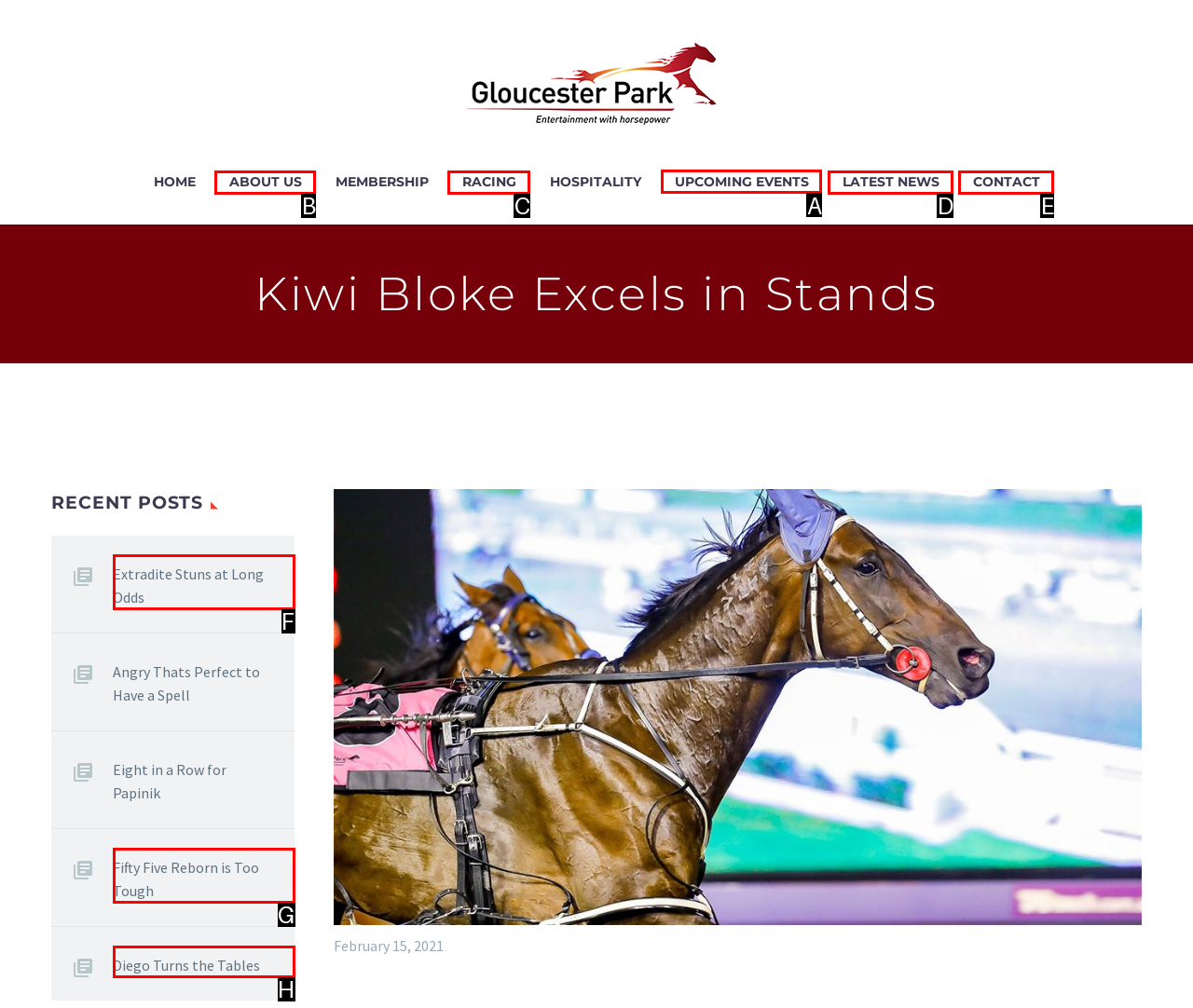For the task: Click the INQUIRY NOW link, specify the letter of the option that should be clicked. Answer with the letter only.

None